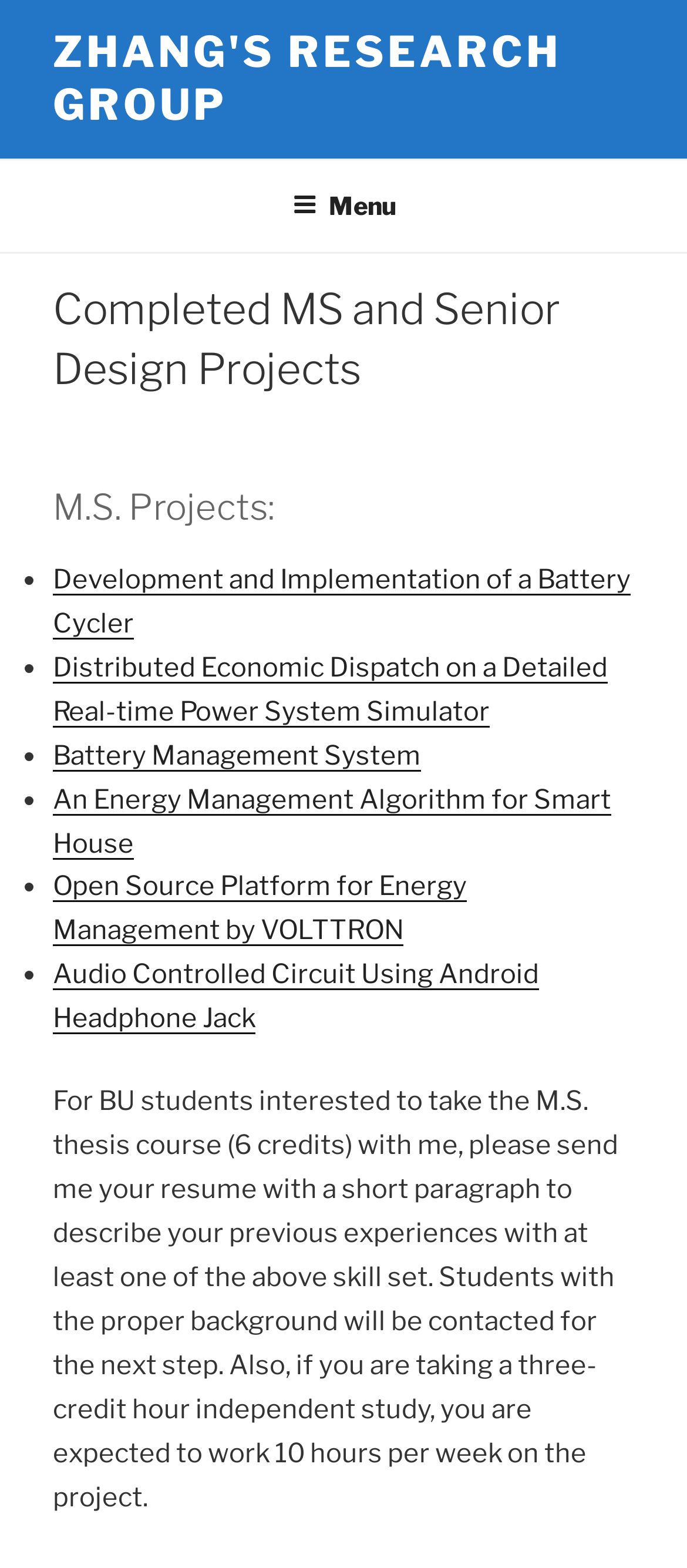Answer the question using only one word or a concise phrase: What is the name of the research group?

Zhang's Research Group